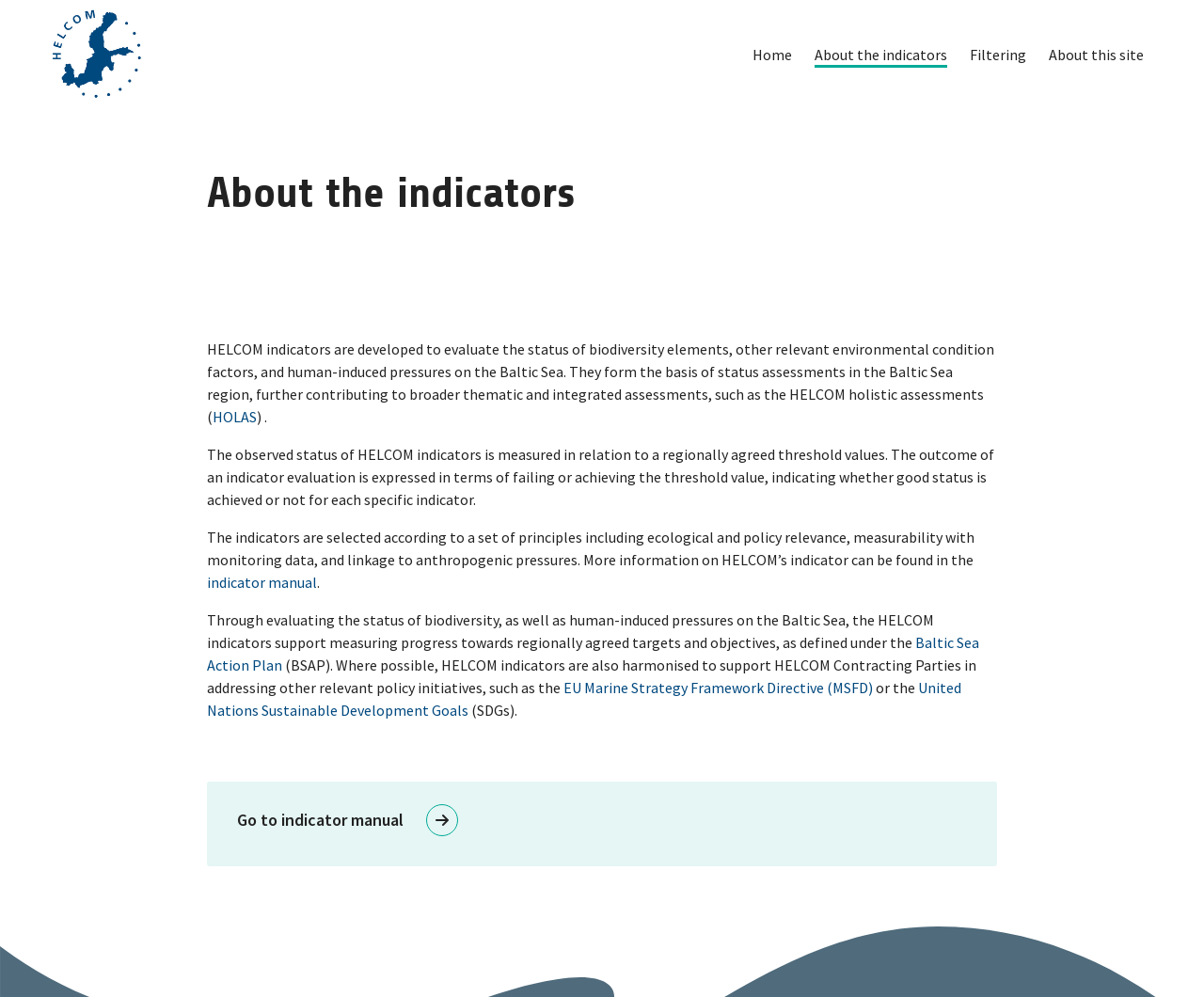What is the purpose of HELCOM indicators in relation to policy initiatives?
Please provide a detailed and comprehensive answer to the question.

Through evaluating the status of biodiversity, as well as human-induced pressures on the Baltic Sea, the HELCOM indicators support measuring progress towards regionally agreed targets and objectives, as defined under the Baltic Sea Action Plan (BSAP). Where possible, HELCOM indicators are also harmonised to support HELCOM Contracting Parties in addressing other relevant policy initiatives, such as the EU Marine Strategy Framework Directive (MSFD) or the United Nations Sustainable Development Goals (SDGs).